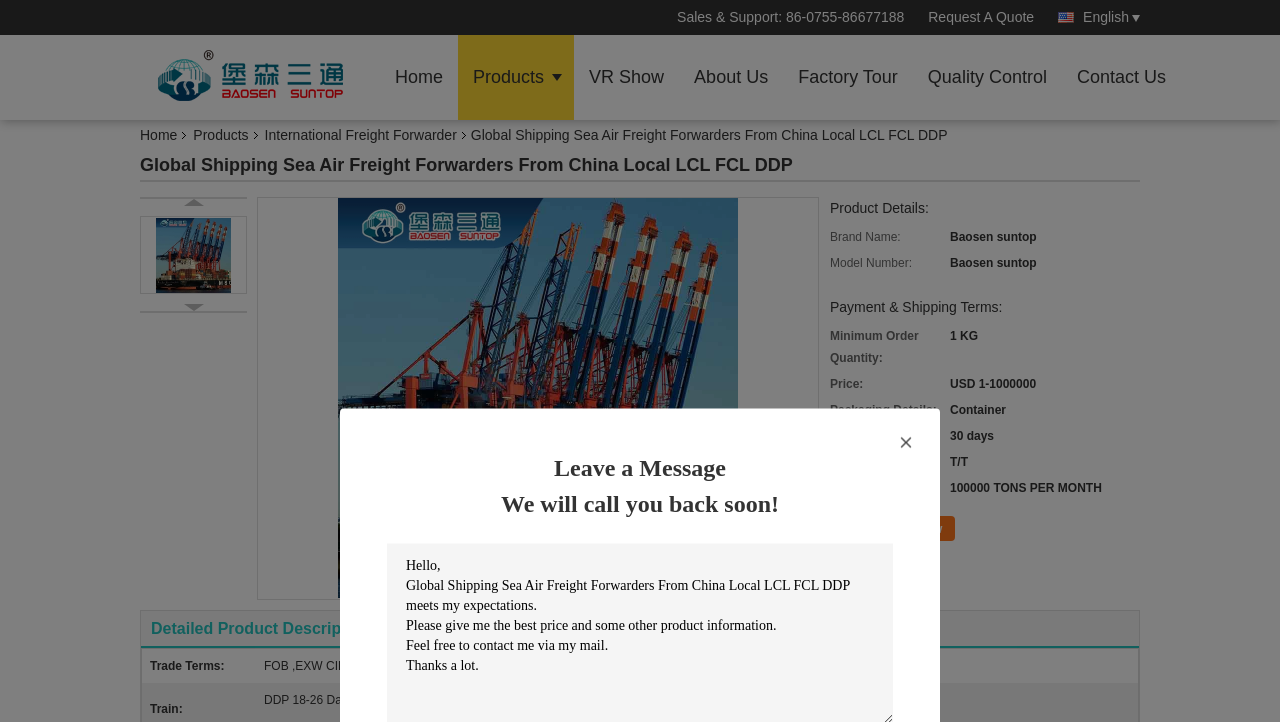Find the bounding box coordinates of the clickable area required to complete the following action: "Click the 'Home' link".

[0.297, 0.048, 0.358, 0.166]